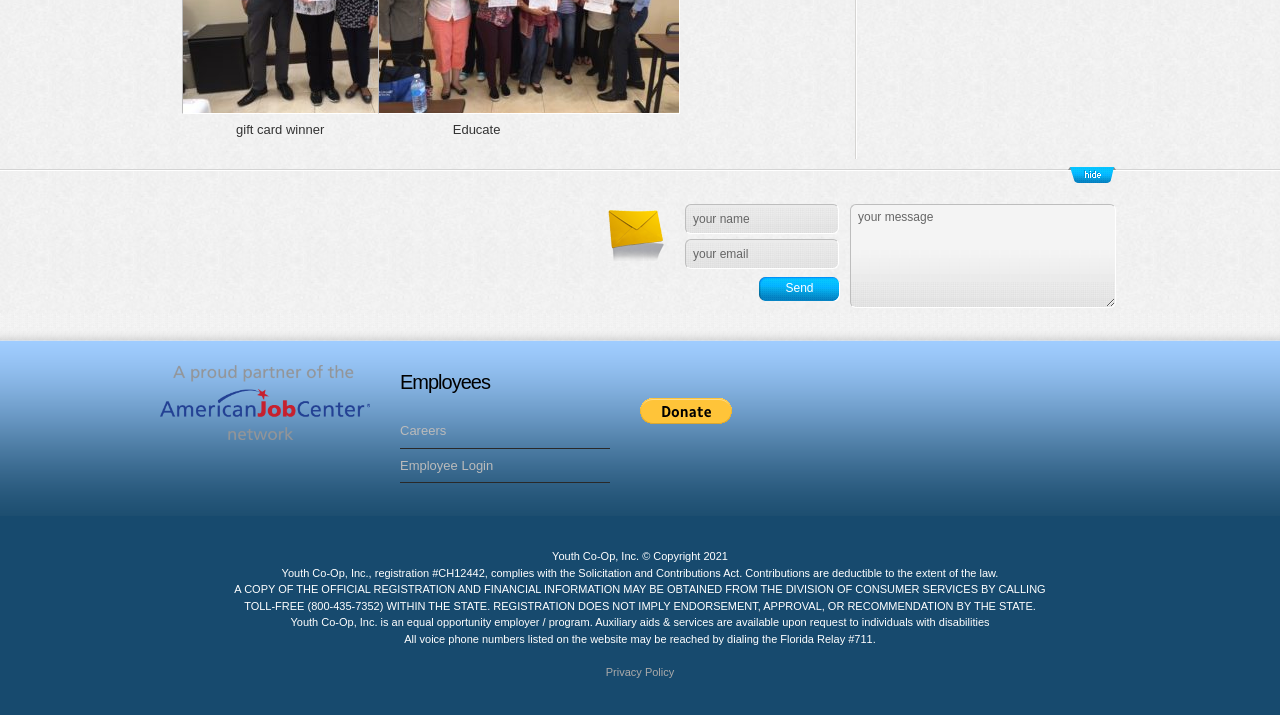Please predict the bounding box coordinates of the element's region where a click is necessary to complete the following instruction: "click the 'Privacy Policy' link". The coordinates should be represented by four float numbers between 0 and 1, i.e., [left, top, right, bottom].

[0.473, 0.931, 0.527, 0.948]